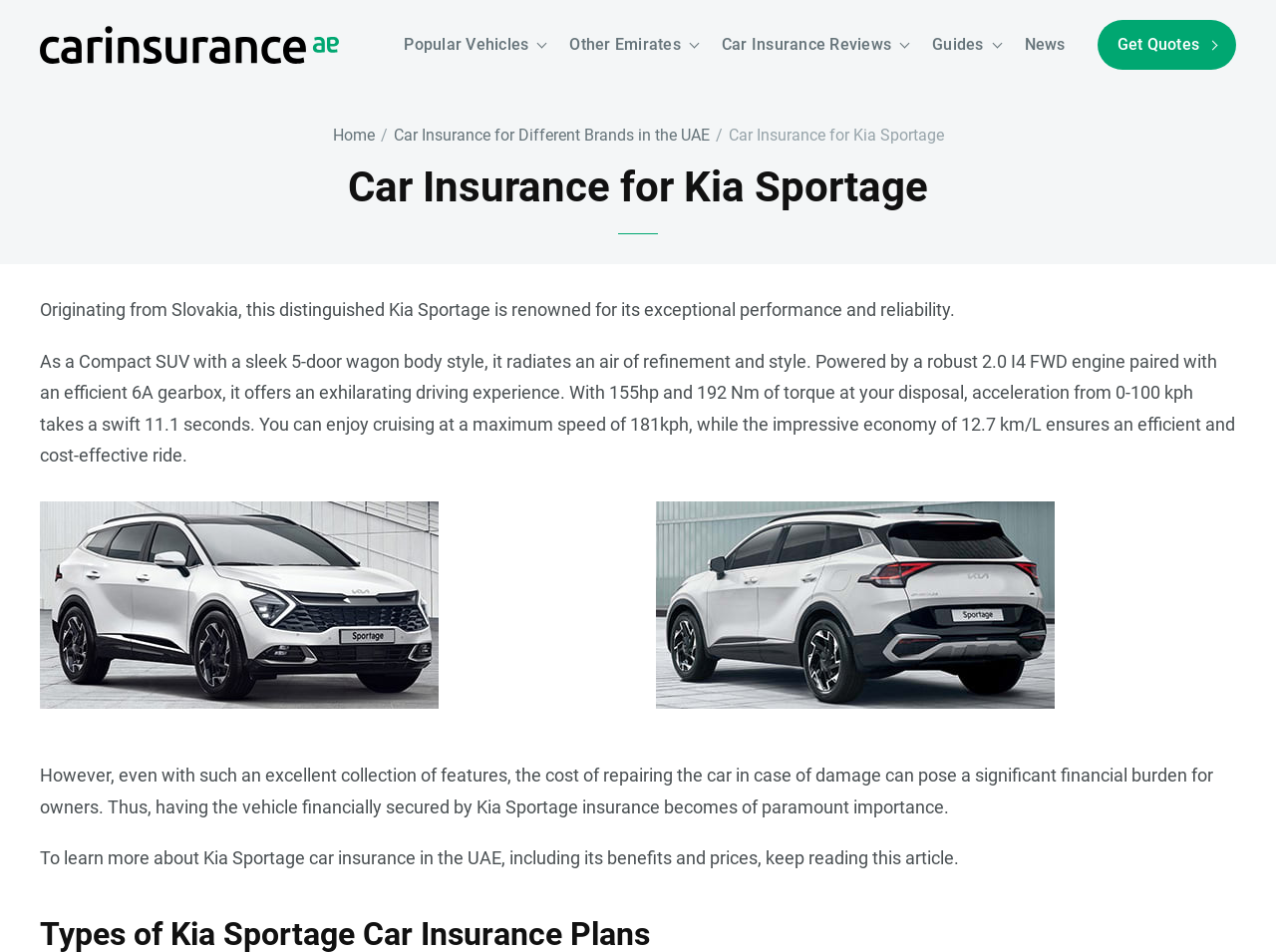Bounding box coordinates are to be given in the format (top-left x, top-left y, bottom-right x, bottom-right y). All values must be floating point numbers between 0 and 1. Provide the bounding box coordinate for the UI element described as: Car Insurance Reviews

[0.556, 0.0, 0.721, 0.094]